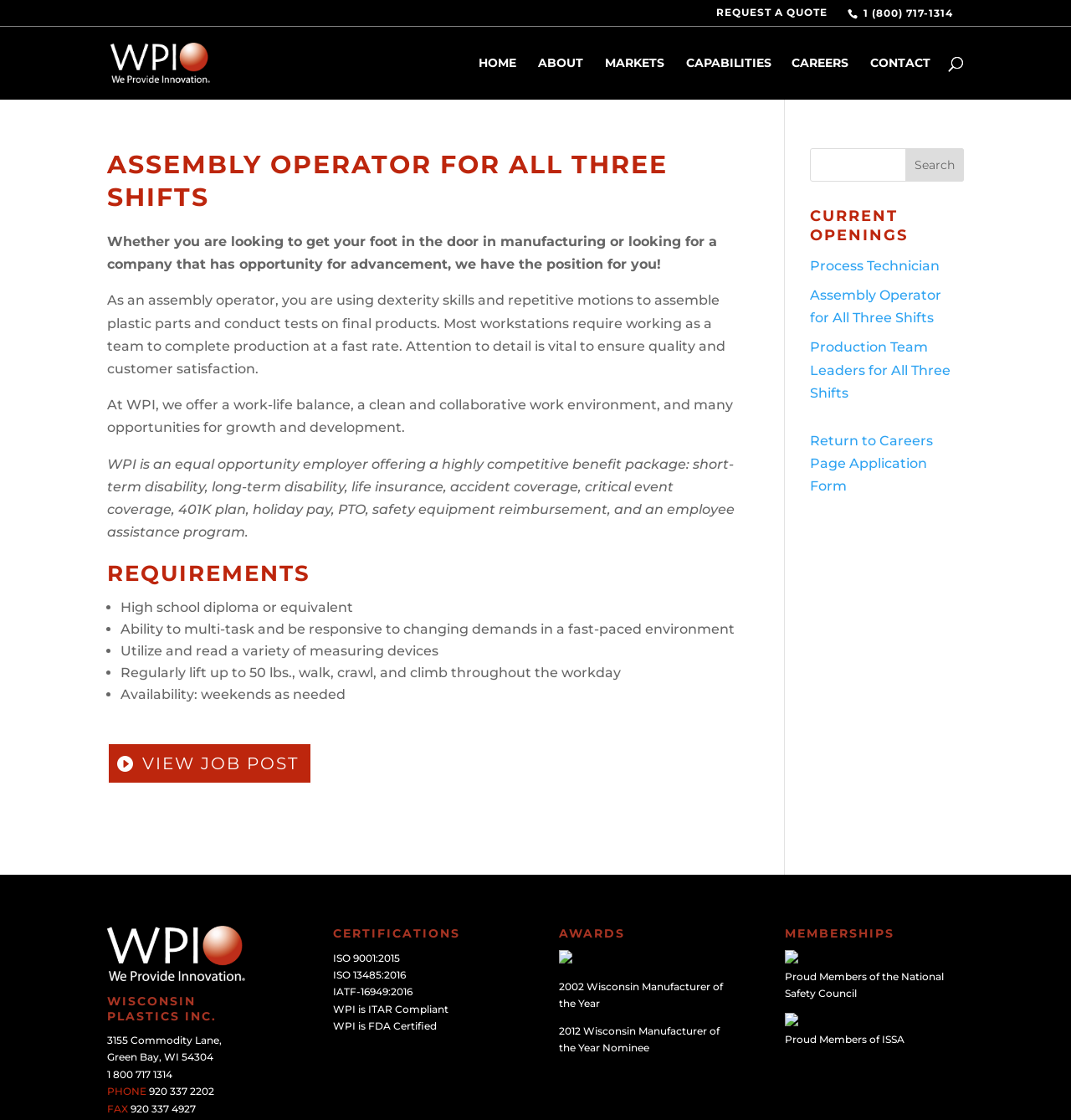Pinpoint the bounding box coordinates of the area that must be clicked to complete this instruction: "Search for a job using the search bar".

[0.756, 0.132, 0.9, 0.162]